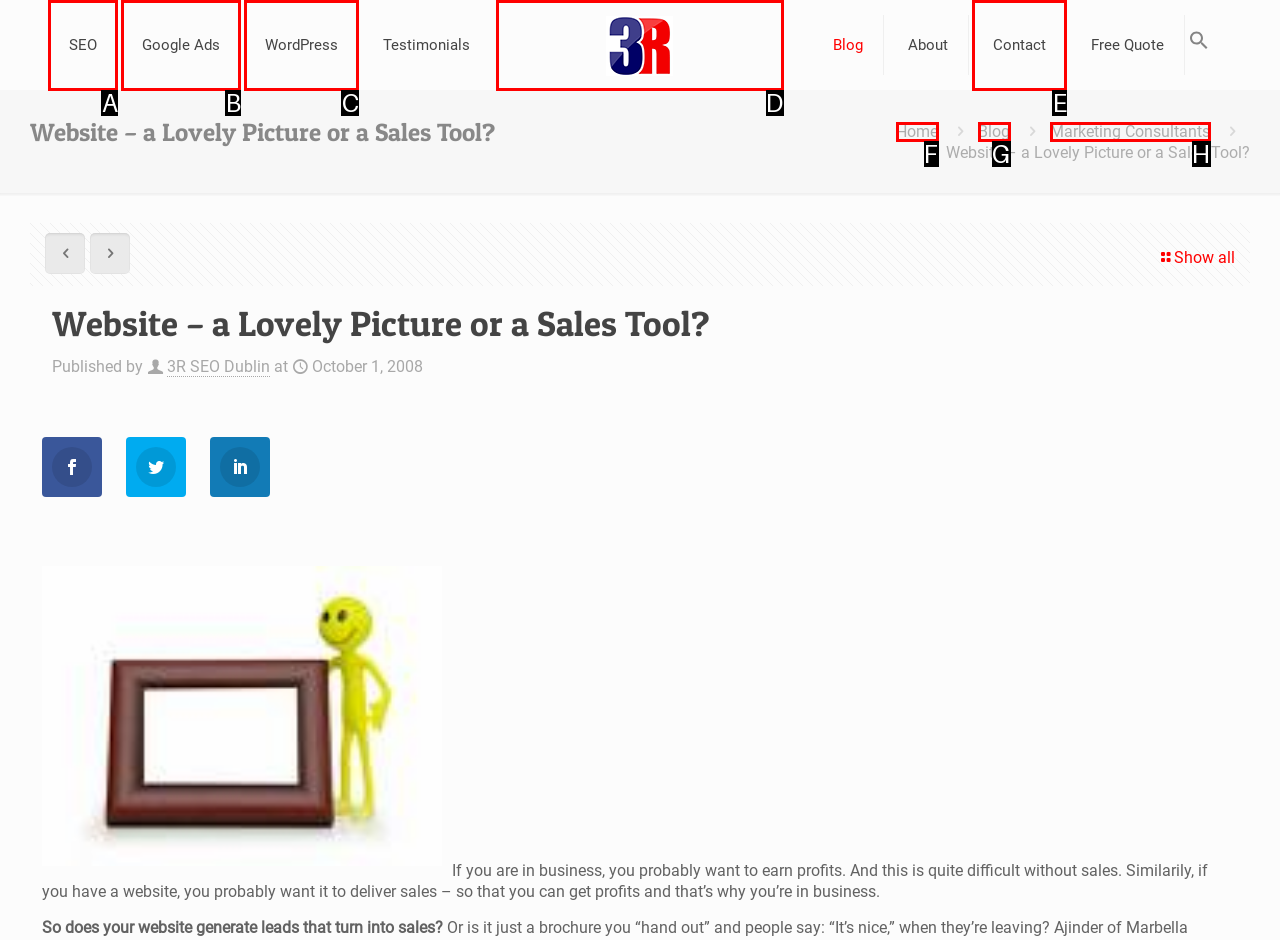Tell me which one HTML element you should click to complete the following task: Click on the '3R SEO Dublin' link
Answer with the option's letter from the given choices directly.

D